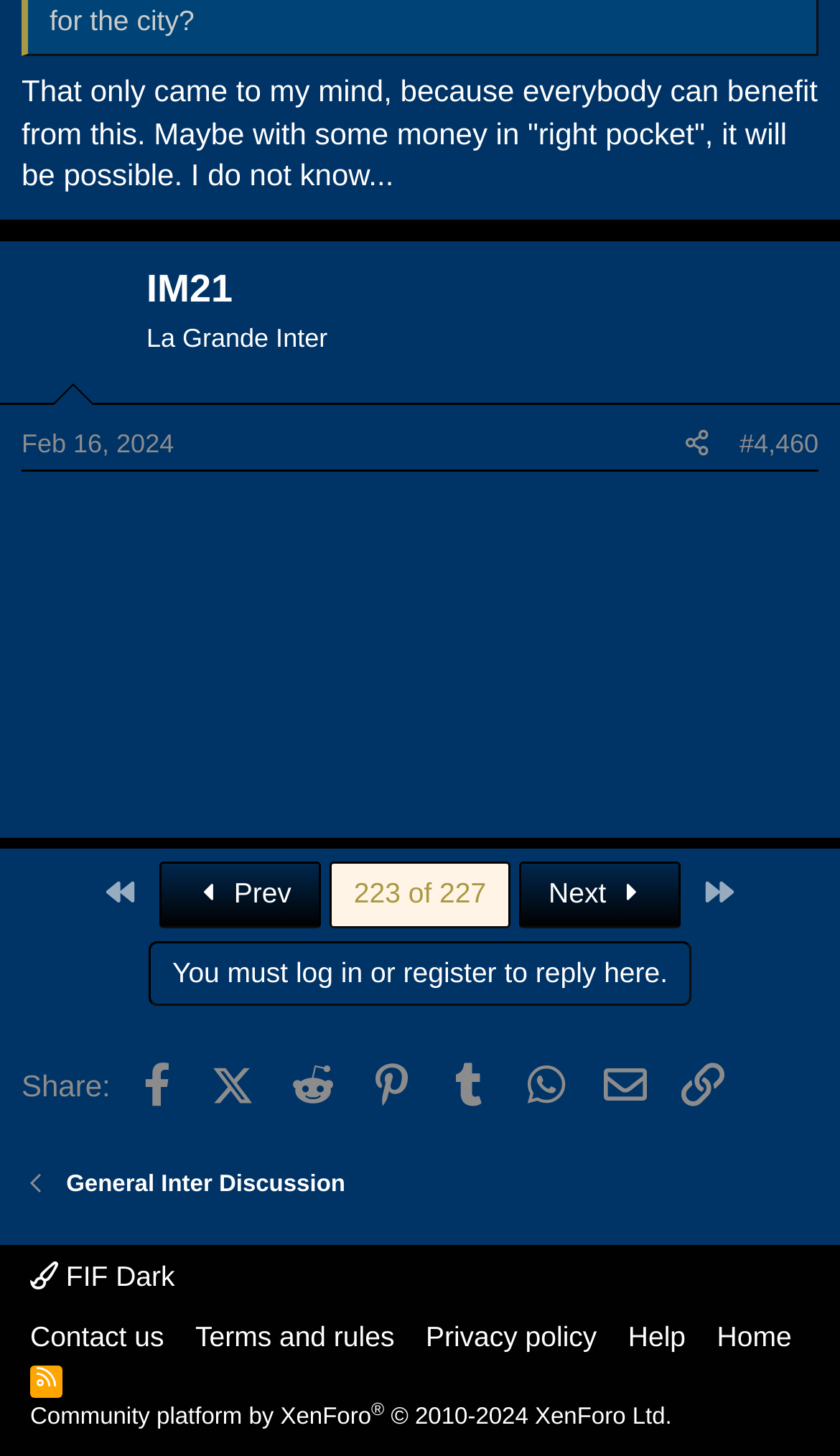Can you look at the image and give a comprehensive answer to the question:
What is the platform used to build this community?

I found the platform used to build this community by looking at the link element with the text 'Community platform by XenForo® © 2010-2024 XenForo Ltd.', which is located at the bottom of the webpage.